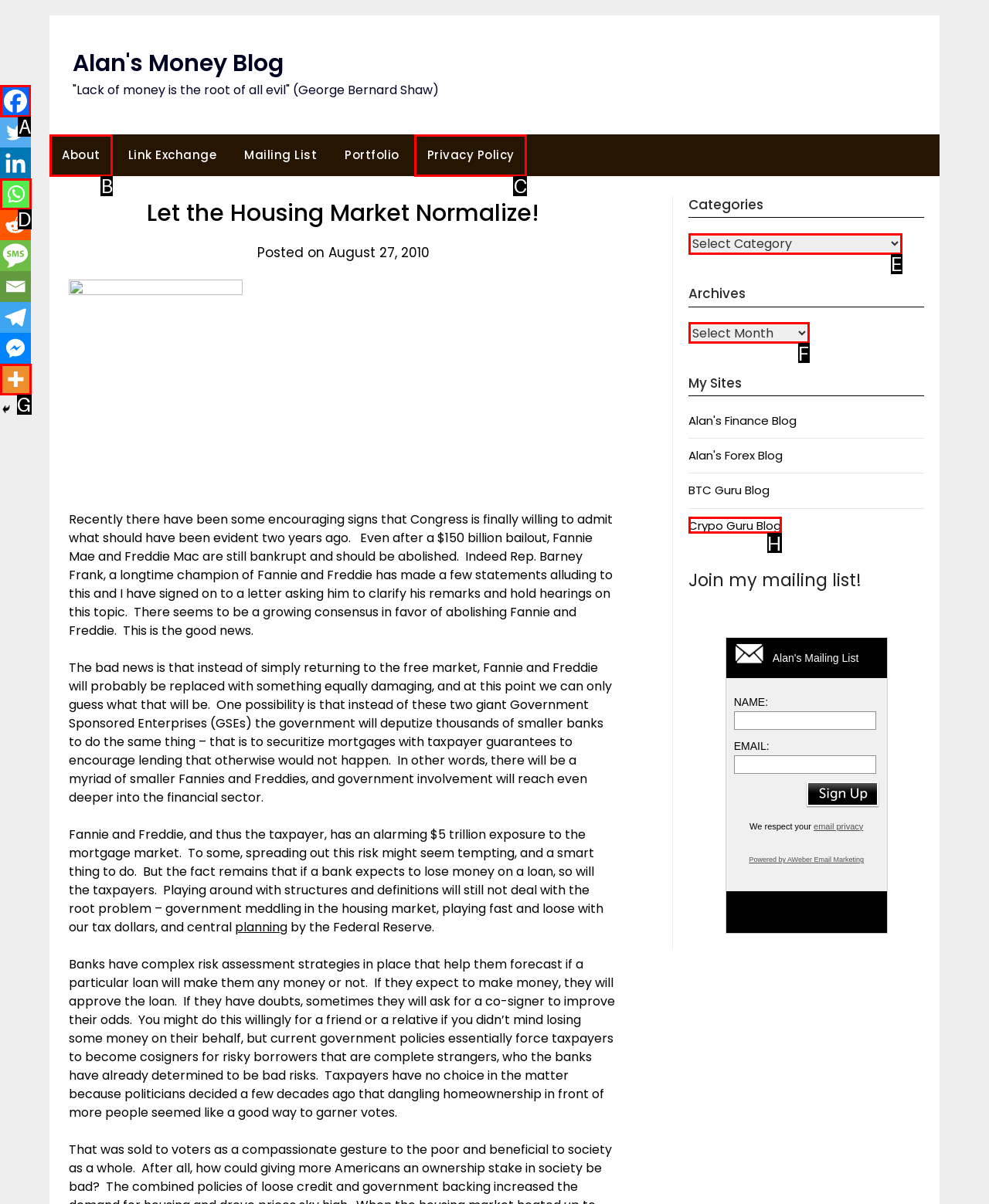Which HTML element should be clicked to complete the task: Click on the 'Facebook' link? Answer with the letter of the corresponding option.

A